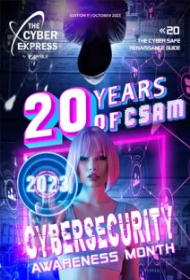Refer to the screenshot and answer the following question in detail:
What is the tone of the central figure on the cover?

The central figure on the cover is described as having a confident pose, which suggests that the tone of the figure is one of assurance and self-assurance, reflecting the dynamic and evolving field of cybersecurity.